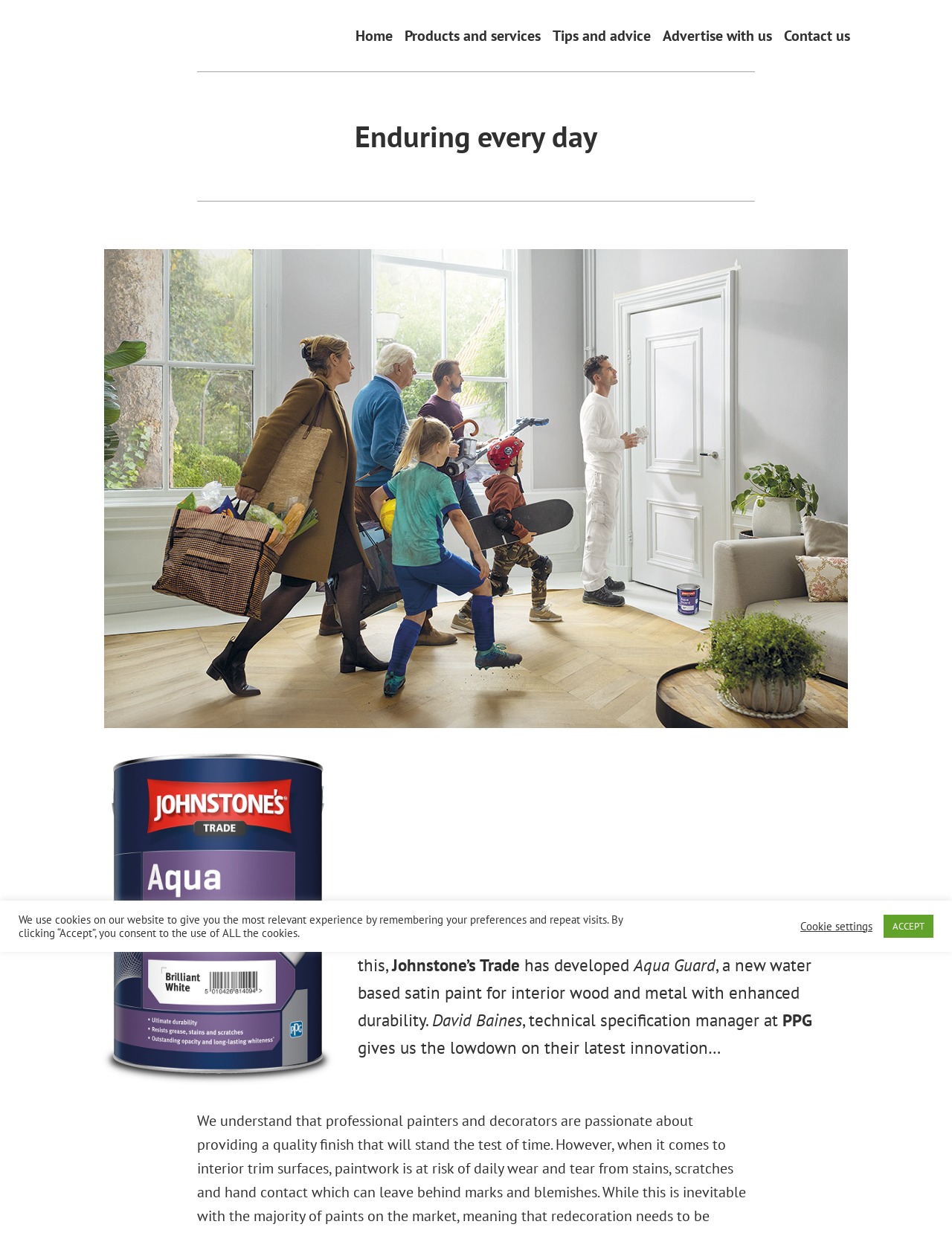What is the purpose of Aqua Guard?
Answer the question with a detailed and thorough explanation.

I found the answer by reading the static text elements that describe Aqua Guard. The text states that 'For professional painters and decorators, providing customers with a long-lasting, premium finish is crucial. To help achieve this, Johnstone’s Trade has developed Aqua Guard...'. This implies that the purpose of Aqua Guard is to provide a long-lasting finish.